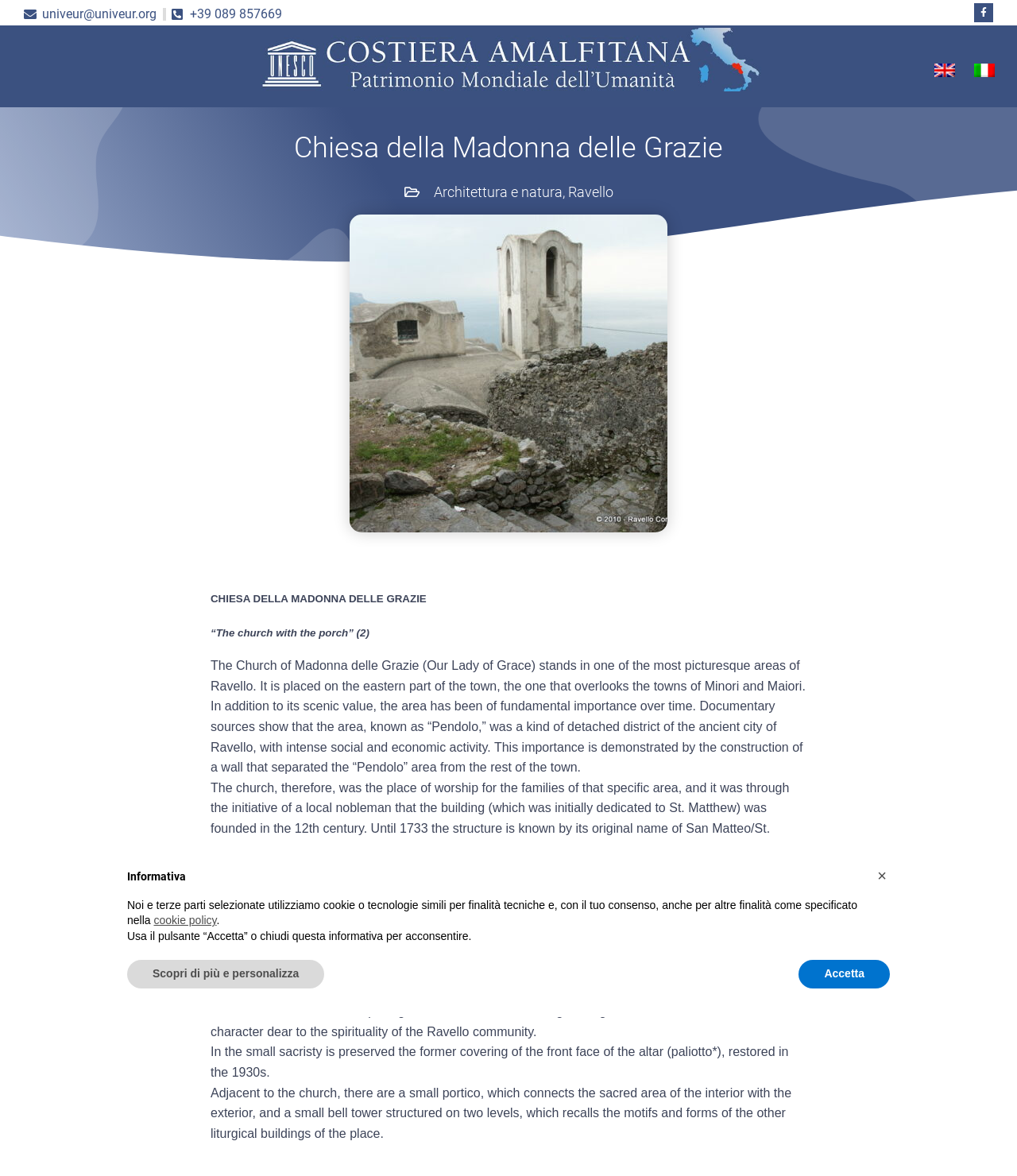What is the name of the church?
Refer to the image and give a detailed answer to the question.

The name of the church can be found in the heading element on the webpage, which states 'Chiesa della Madonna delle Grazie'.